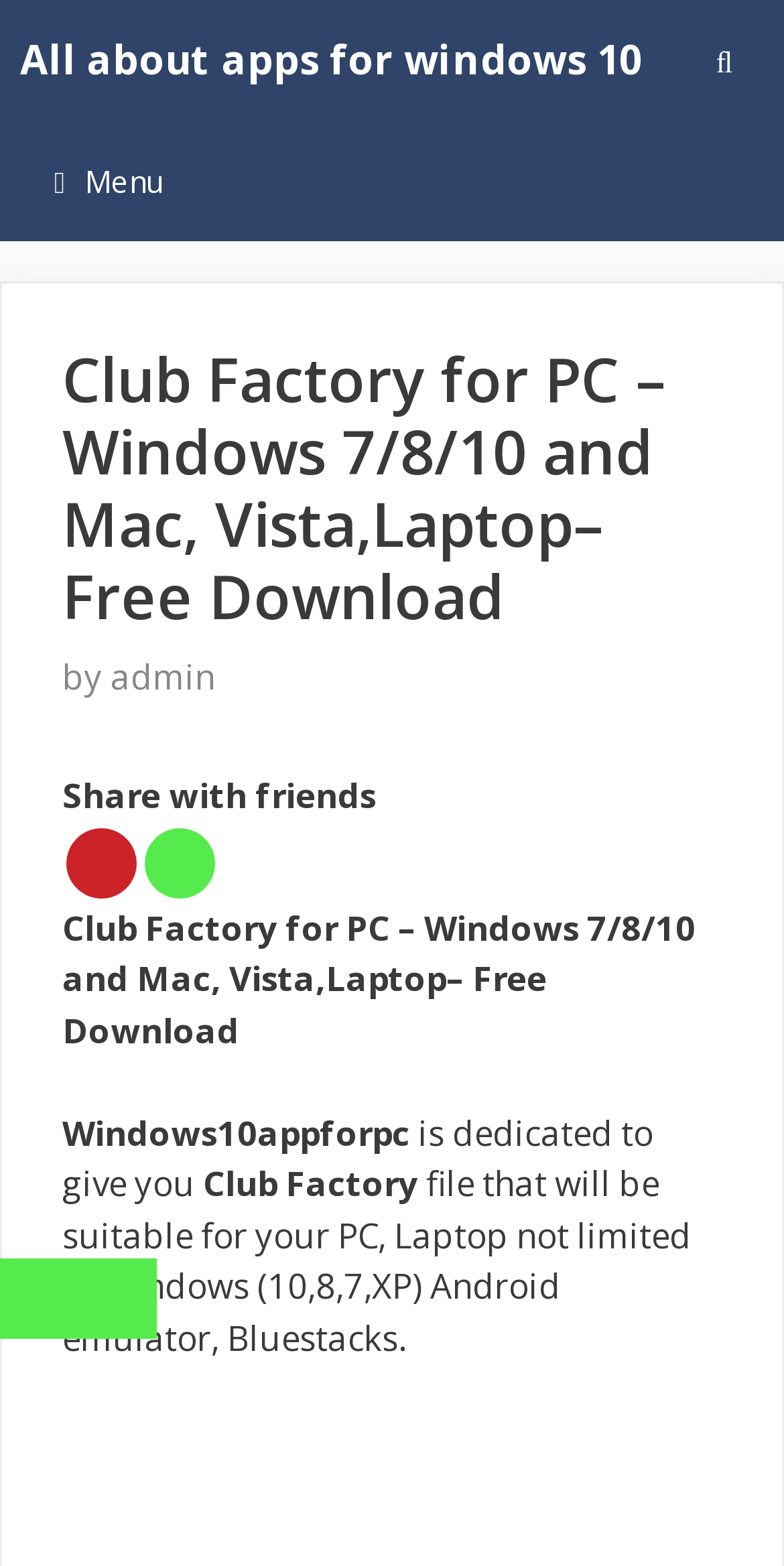What is the name of the app being discussed?
Answer the question using a single word or phrase, according to the image.

Club Factory